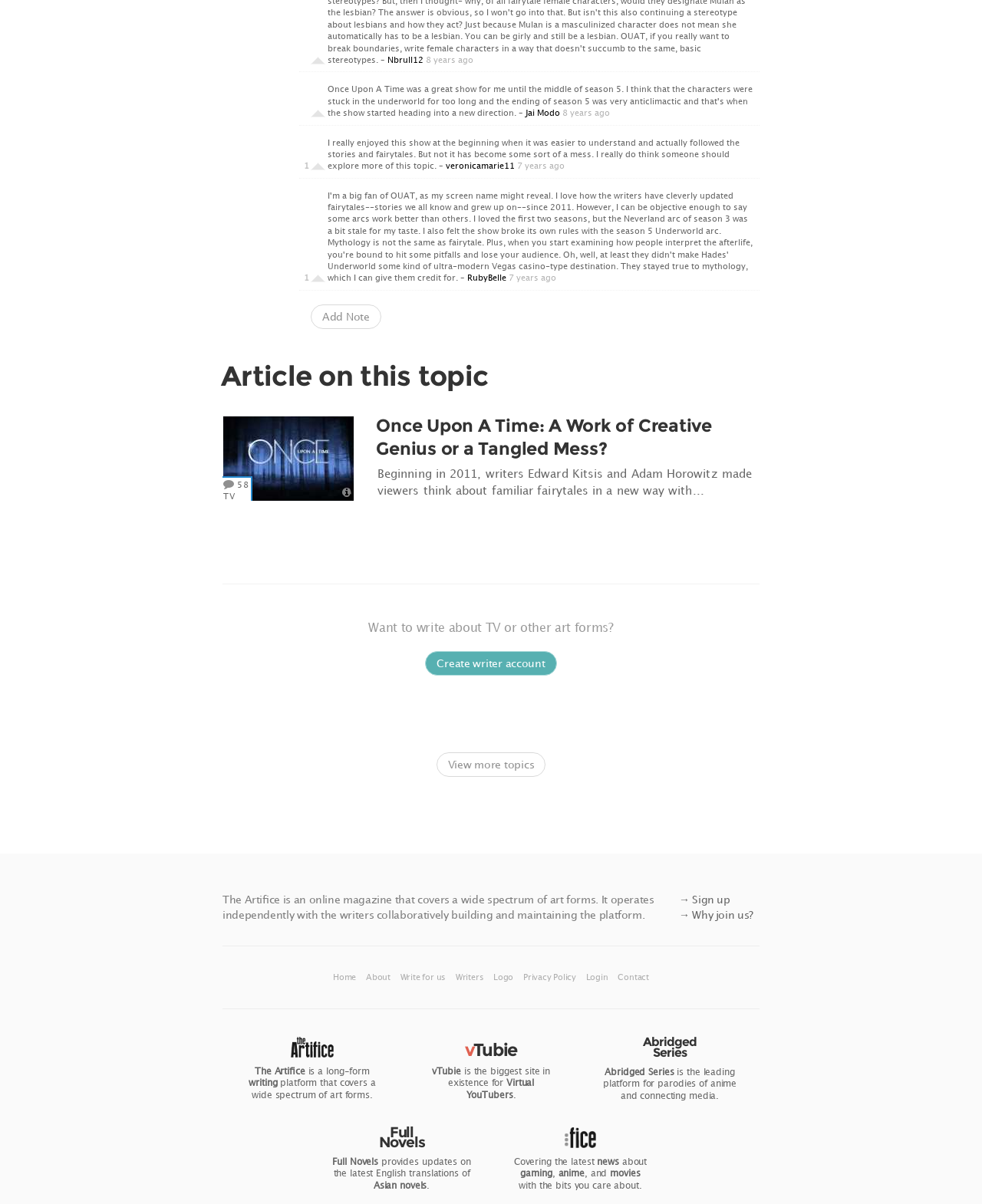Indicate the bounding box coordinates of the clickable region to achieve the following instruction: "Create a writer account."

[0.433, 0.541, 0.567, 0.561]